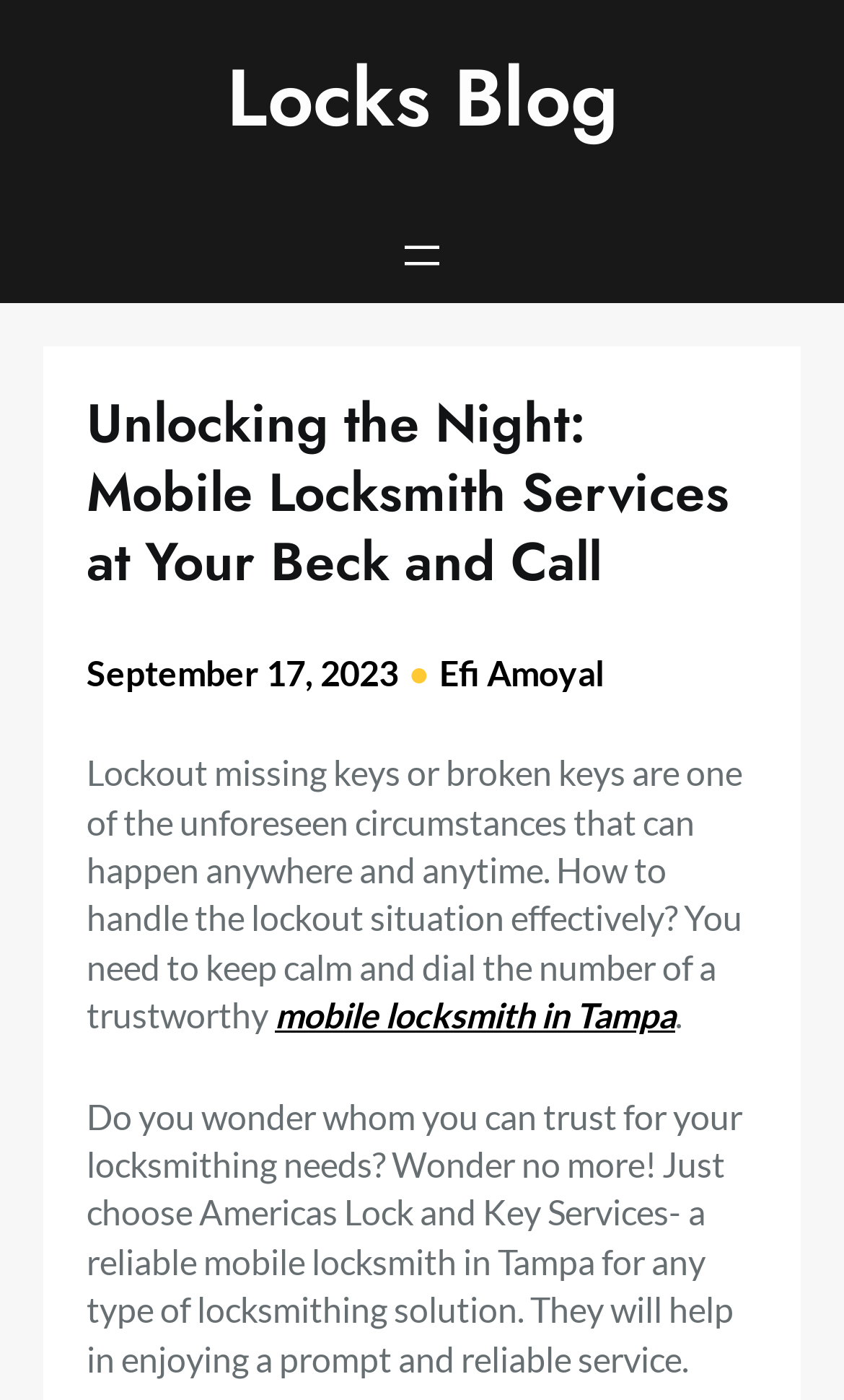Bounding box coordinates should be in the format (top-left x, top-left y, bottom-right x, bottom-right y) and all values should be floating point numbers between 0 and 1. Determine the bounding box coordinate for the UI element described as: mobile locksmith in Tampa

[0.326, 0.71, 0.8, 0.739]